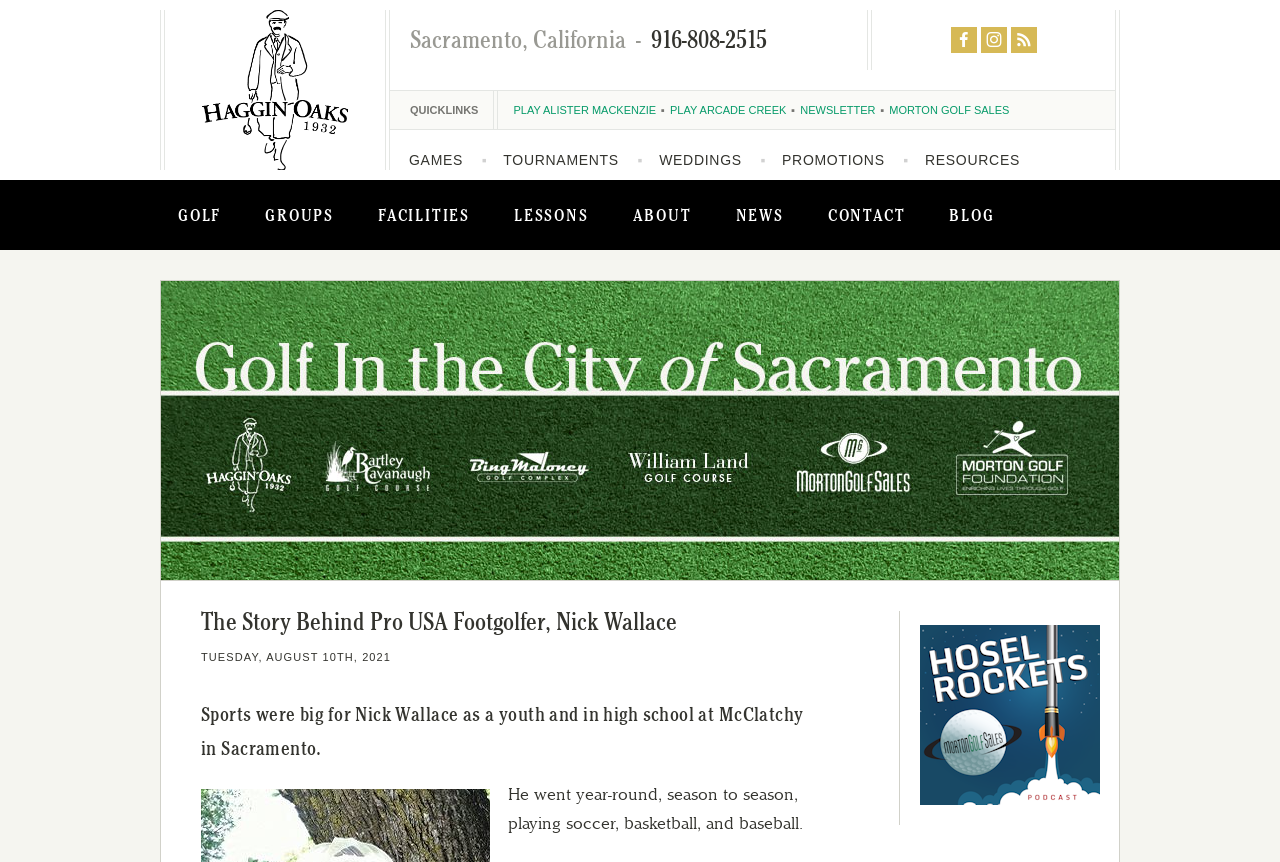Please locate the bounding box coordinates of the region I need to click to follow this instruction: "Visit the GOLF page".

[0.122, 0.213, 0.19, 0.29]